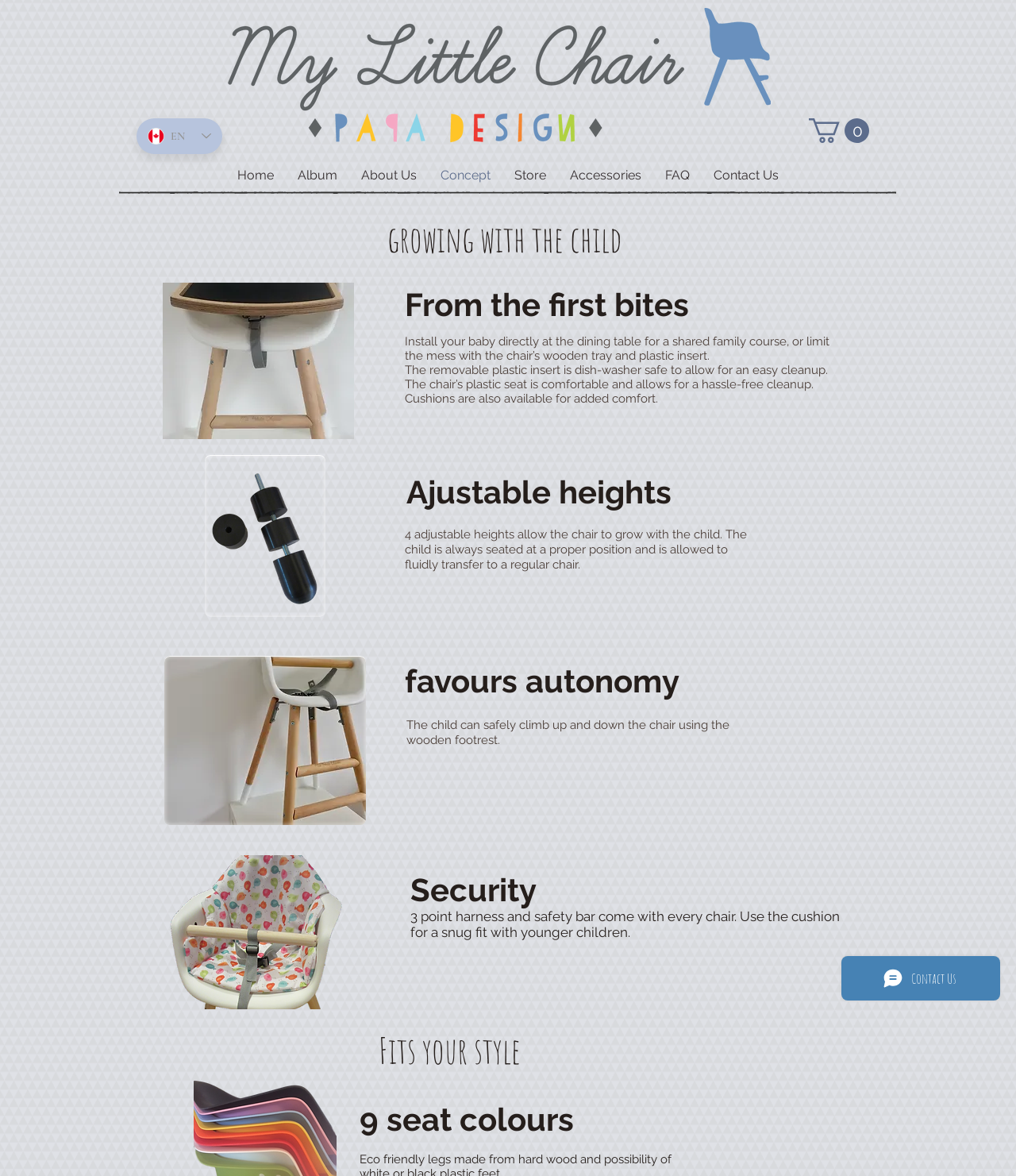Provide a comprehensive caption for the webpage.

The webpage is about "Ma Petite Chaise", a concept for a child's chair. At the top left, there is a language selector combobox with the option "EN" selected. Next to it, there is a small image of a white chair. On the top right, there is a cart button with a svg icon.

Below the top section, there is a navigation menu with links to different parts of the website, including "Home", "Album", "About Us", "Concept", "Store", "Accessories", "FAQ", and "Contact Us". 

The main content of the webpage is divided into several sections. The first section has a heading "growing with the child" and describes how the chair can be used for shared family meals or with a wooden tray and plastic insert to limit mess. There are three paragraphs of text explaining the features of the chair, including the removable plastic insert, comfortable plastic seat, and optional cushions.

Below this section, there is an image of a chair with a wooden tray and a heading "Ajustable heights" that describes how the chair can be adjusted to four different heights to accommodate the child's growth. 

The next section has a heading "favours autonomy" and explains how the child can safely climb up and down the chair using the wooden footrest. 

Following this, there is a section with a heading "Security" that describes the safety features of the chair, including a 3-point harness and safety bar, and the option to use a cushion for a snug fit with younger children.

The final section has a heading "Fits your style" and describes the nine available seat colours. At the bottom right of the page, there is a Wix Chat iframe.